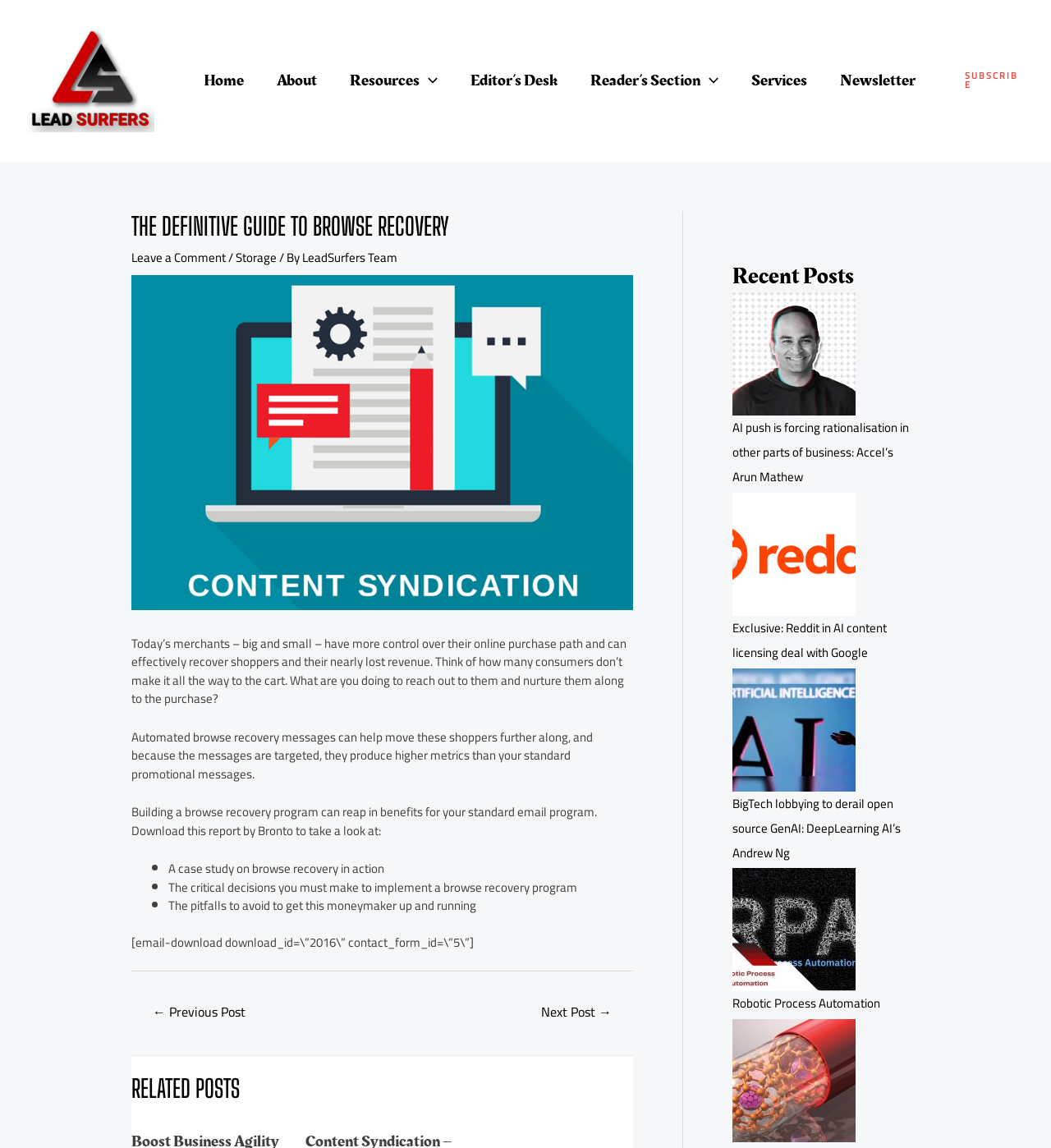Please find the bounding box coordinates for the clickable element needed to perform this instruction: "Click the 'Join Now' button".

None